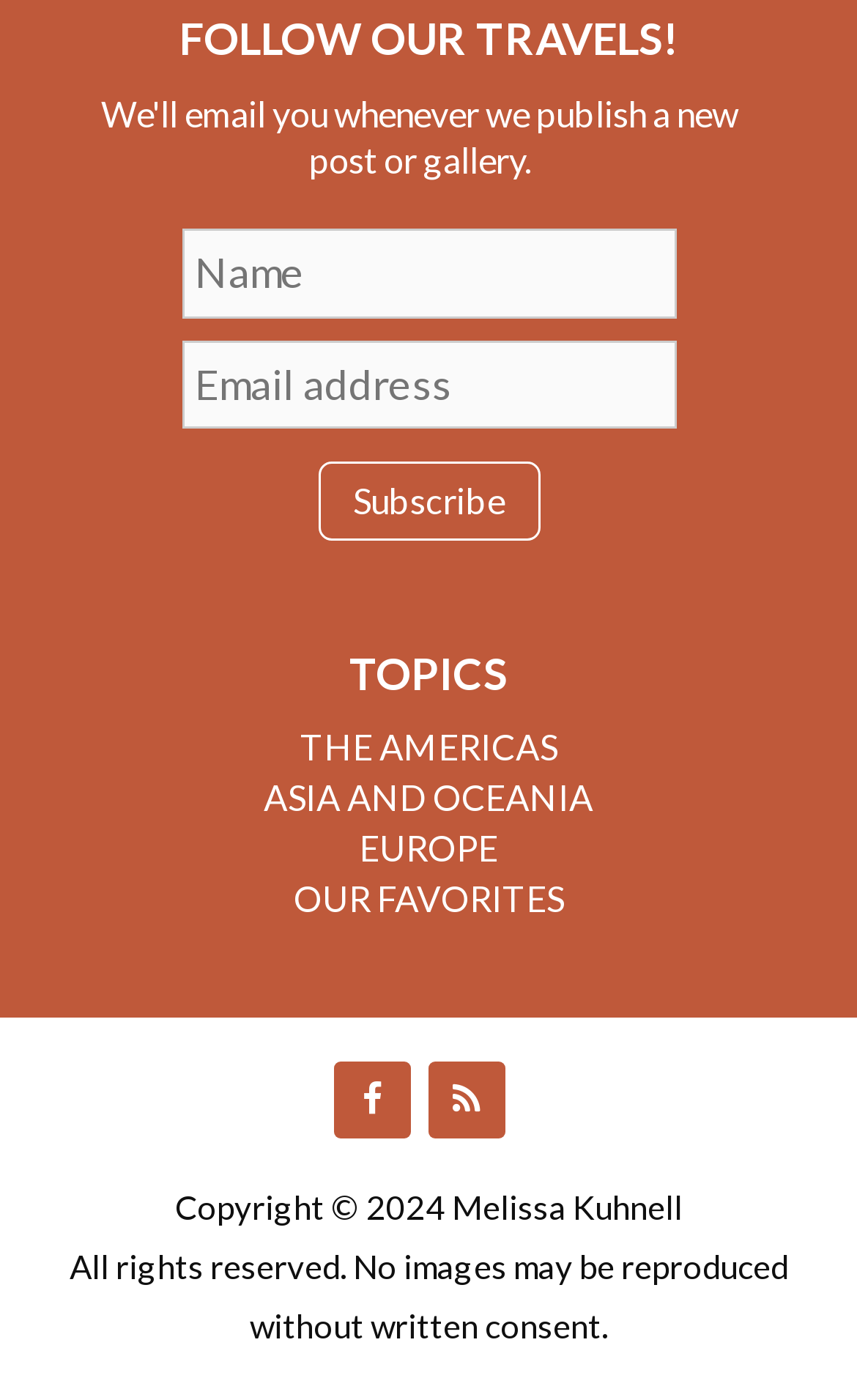Based on the element description: "EUROPE", identify the bounding box coordinates for this UI element. The coordinates must be four float numbers between 0 and 1, listed as [left, top, right, bottom].

[0.419, 0.59, 0.581, 0.62]